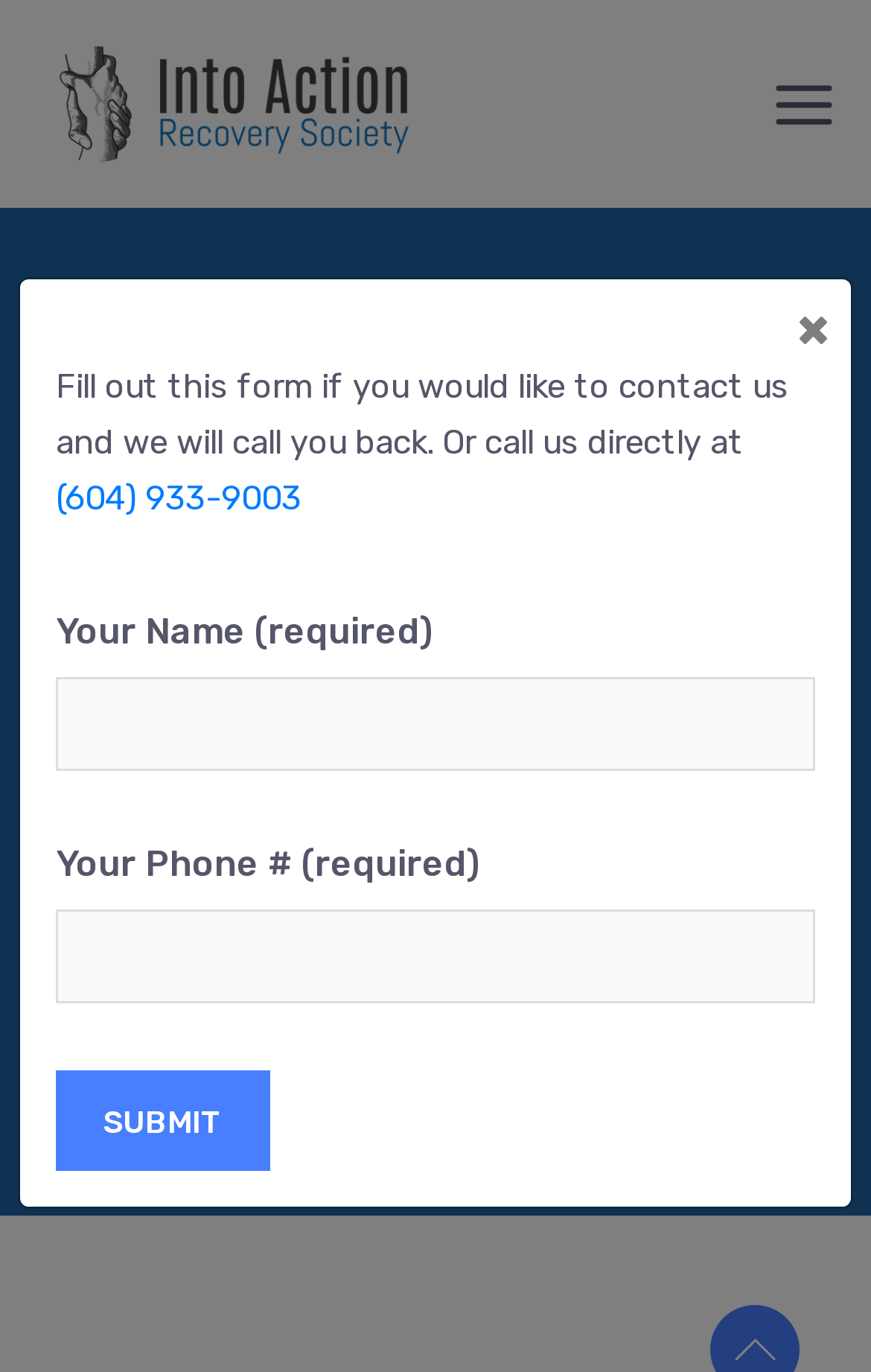Identify the bounding box coordinates of the area that should be clicked in order to complete the given instruction: "Submit the form". The bounding box coordinates should be four float numbers between 0 and 1, i.e., [left, top, right, bottom].

[0.064, 0.779, 0.31, 0.853]